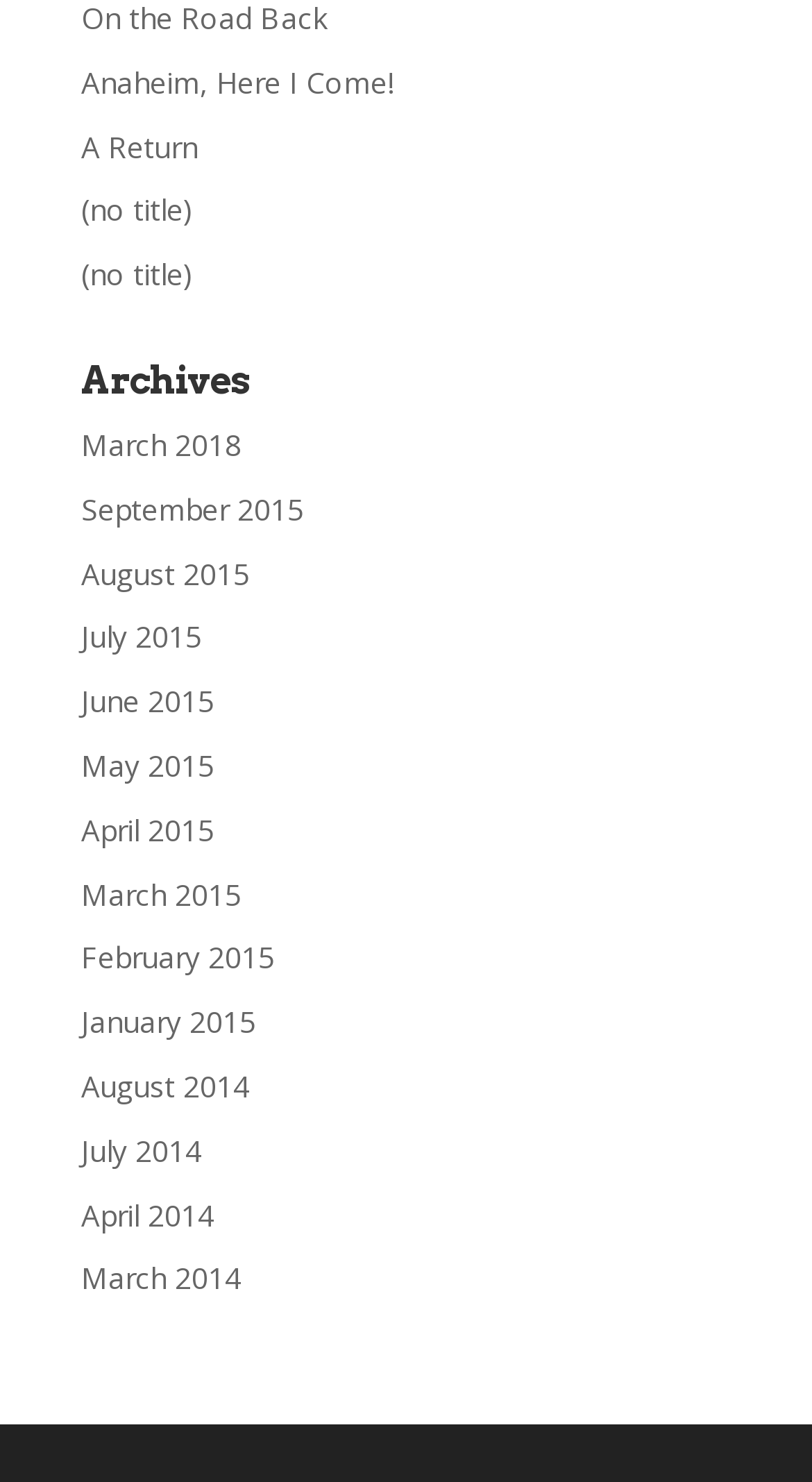Highlight the bounding box of the UI element that corresponds to this description: "Anaheim, Here I Come!".

[0.1, 0.042, 0.485, 0.069]